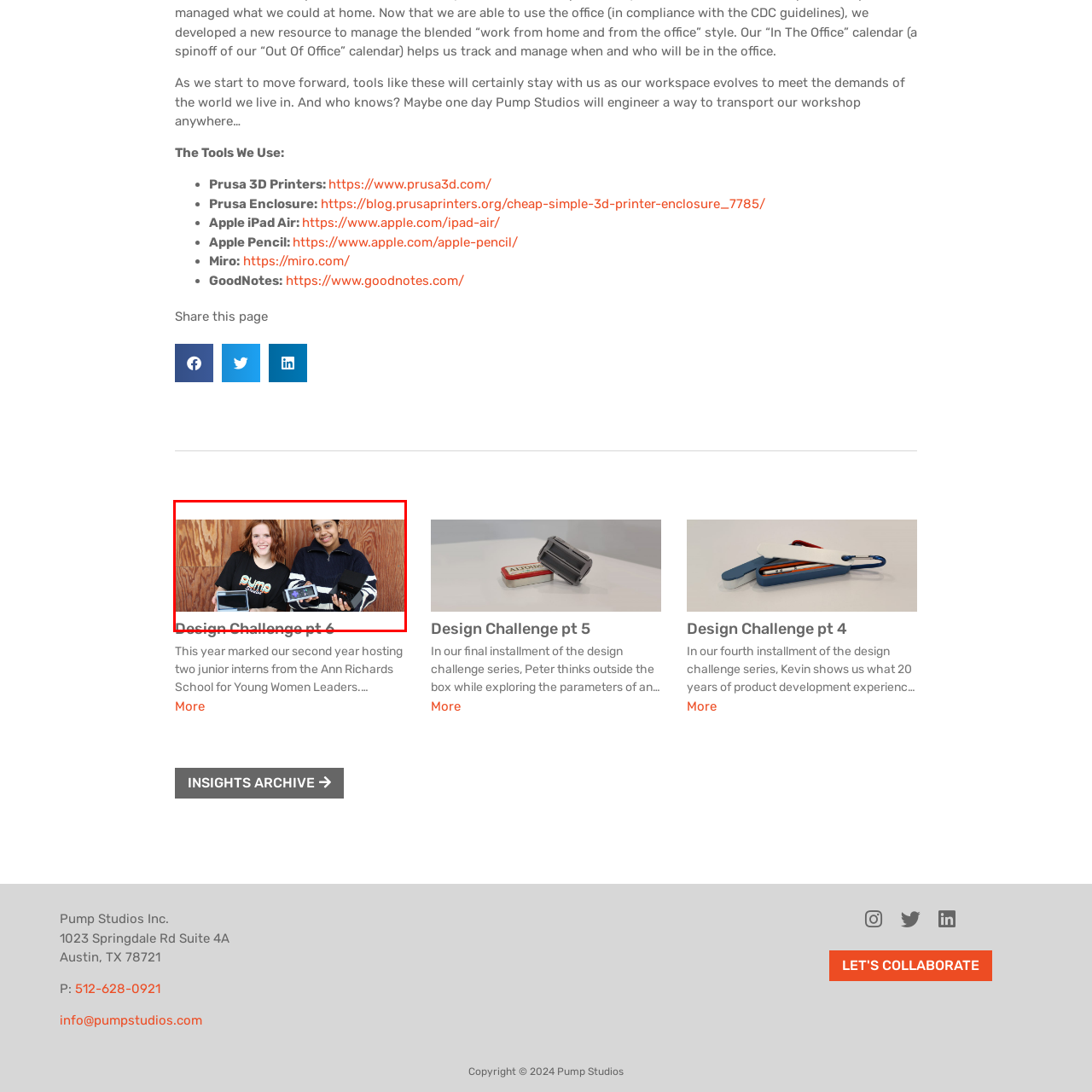What is the background of the image?
Check the image encapsulated by the red bounding box and answer the question comprehensively.

The caption describes the backdrop of the image as a warm wood-paneled, which suggests a cozy and inviting atmosphere, reflecting the collaborative spirit and hands-on learning environment fostered by the program.